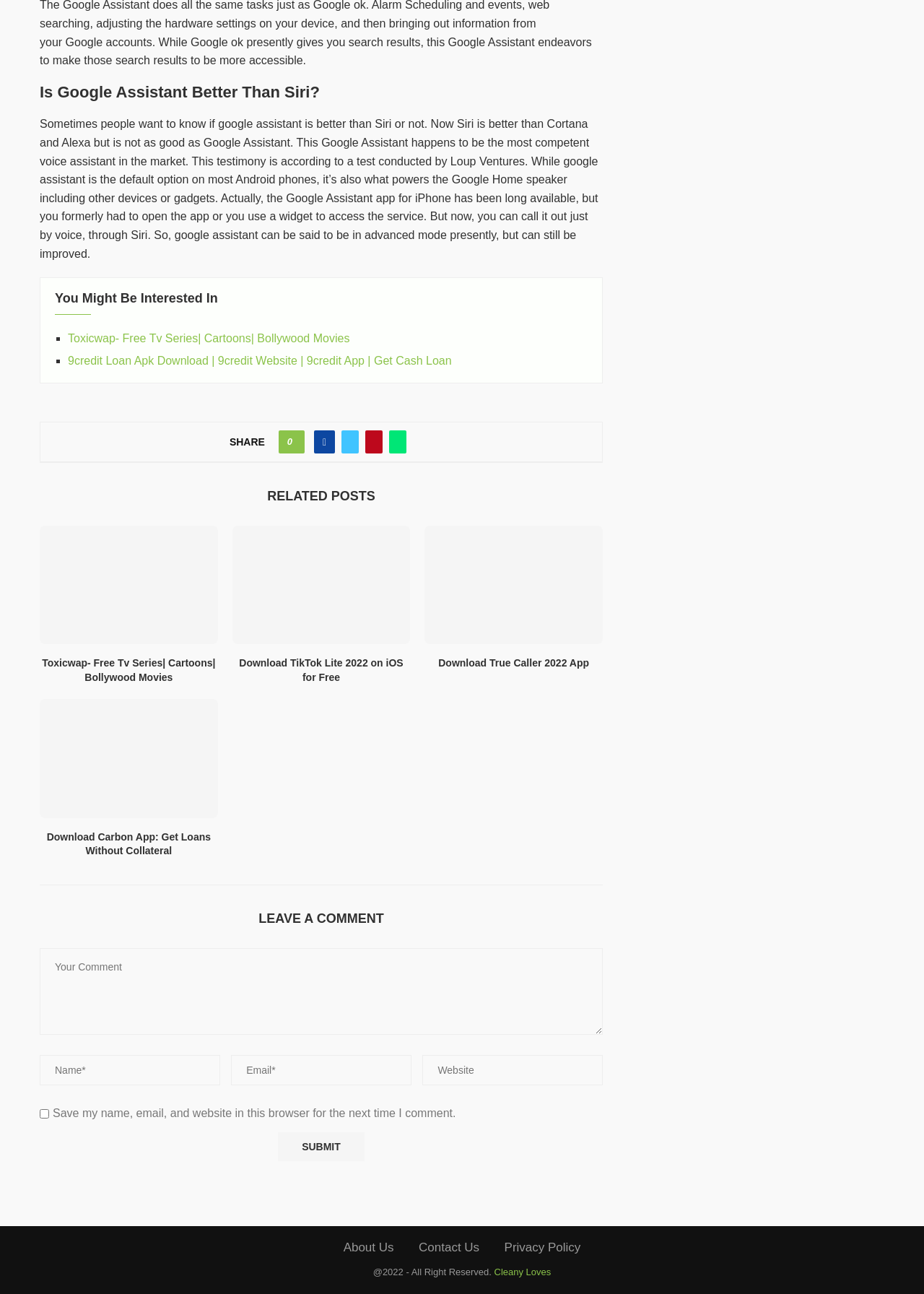What is the topic of the main article?
Use the information from the screenshot to give a comprehensive response to the question.

The main article's heading is 'Is Google Assistant Better Than Siri?' and the content discusses the comparison between Google Assistant and Siri, indicating that the topic of the main article is Google Assistant vs Siri.